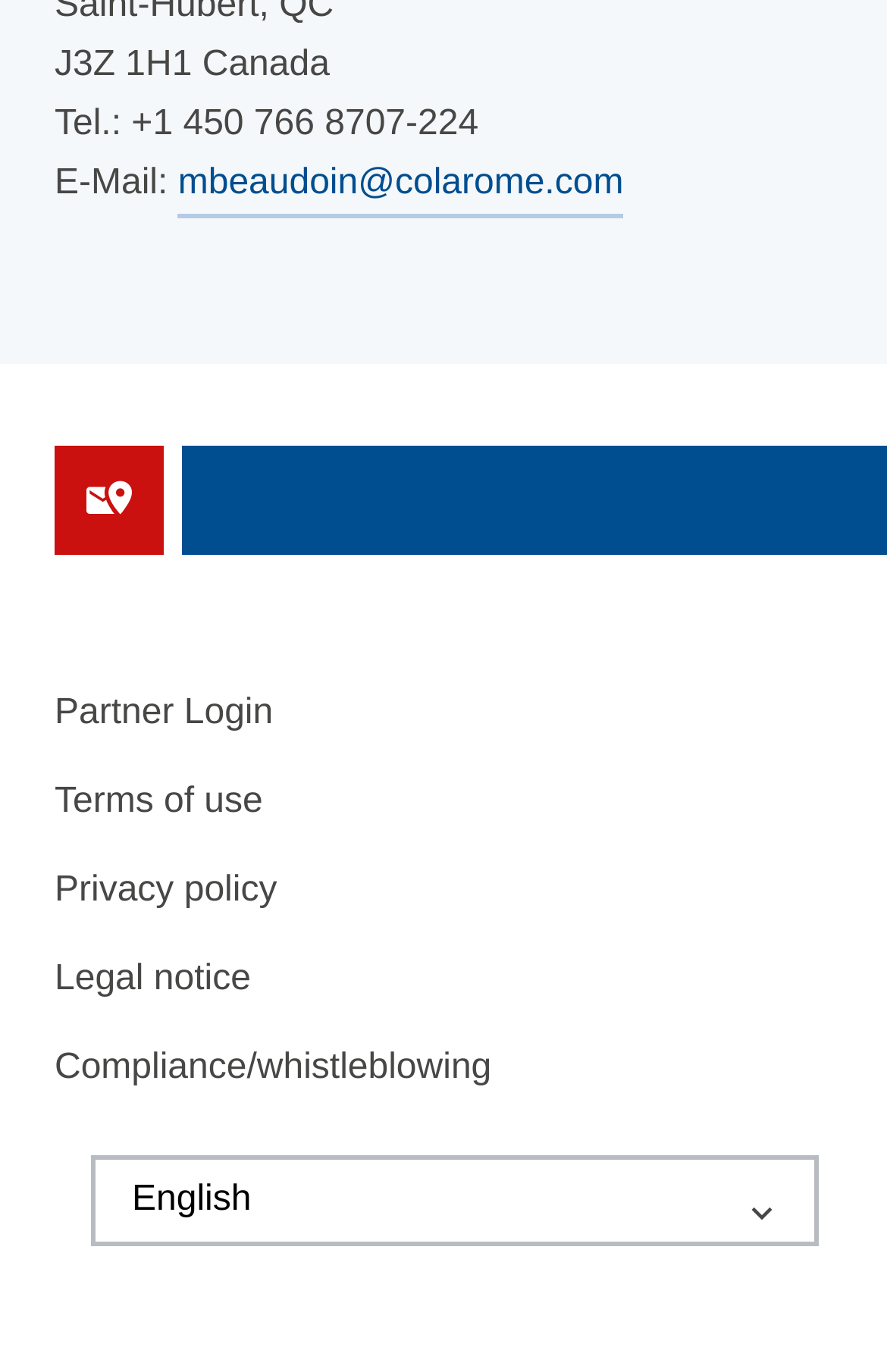Based on the image, provide a detailed and complete answer to the question: 
Is the combobox in the footer section expanded?

I checked the combobox in the footer section and found that it is not expanded, as indicated by the 'expanded: False' property.